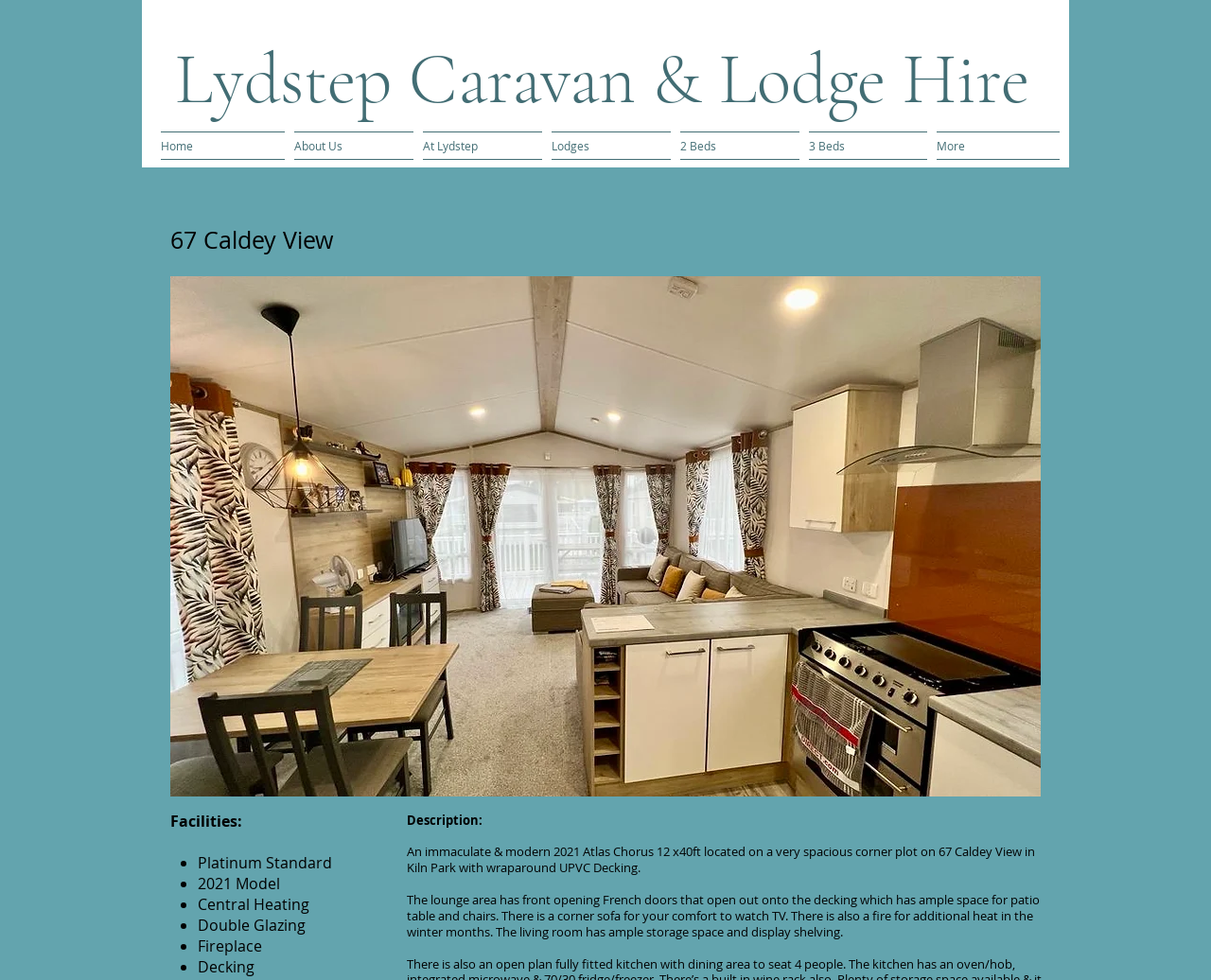Please identify the bounding box coordinates of the region to click in order to complete the task: "Click on the 'Lodges' navigation button". The coordinates must be four float numbers between 0 and 1, specified as [left, top, right, bottom].

[0.452, 0.134, 0.558, 0.163]